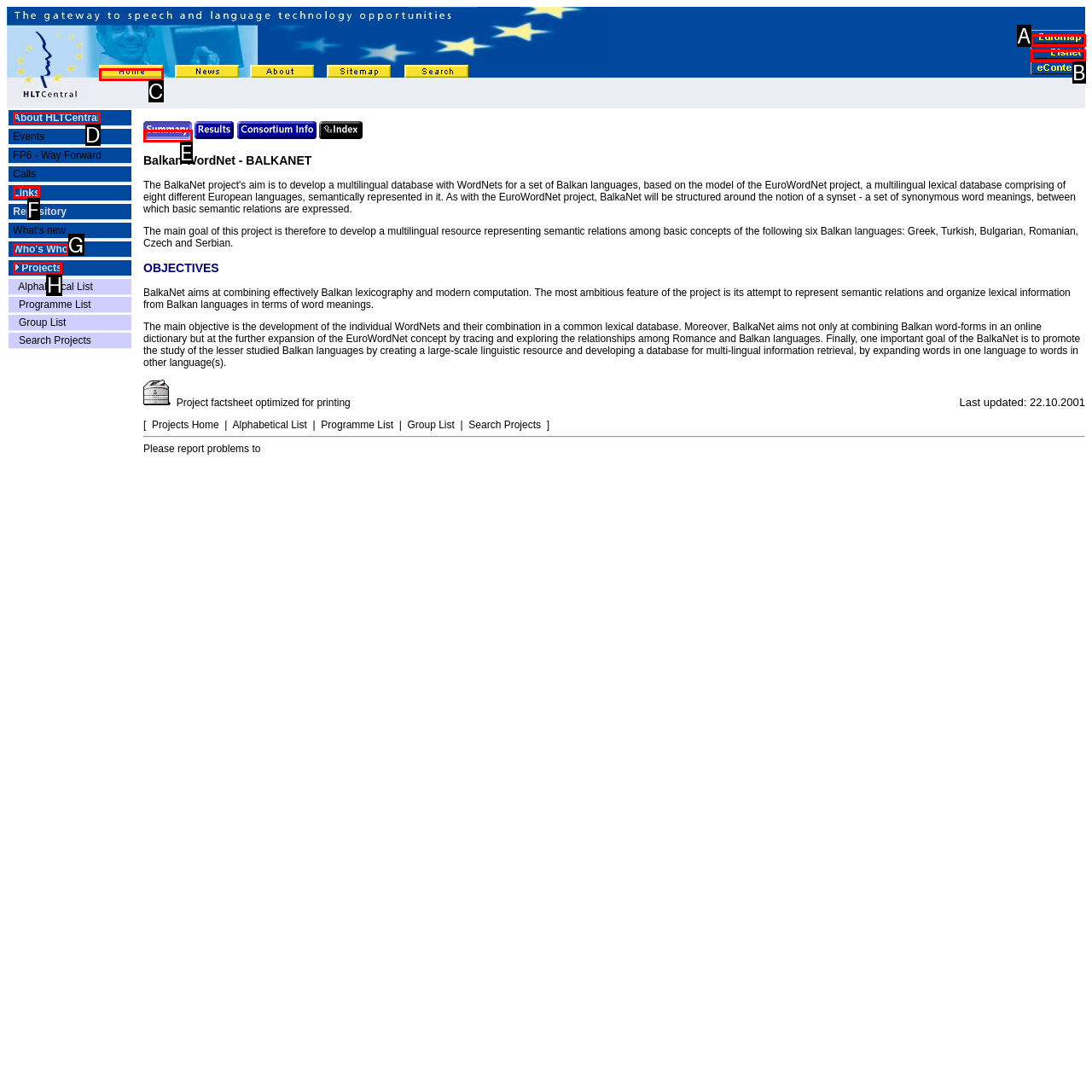Identify the letter of the UI element needed to carry out the task: click the 'Links' link
Reply with the letter of the chosen option.

F